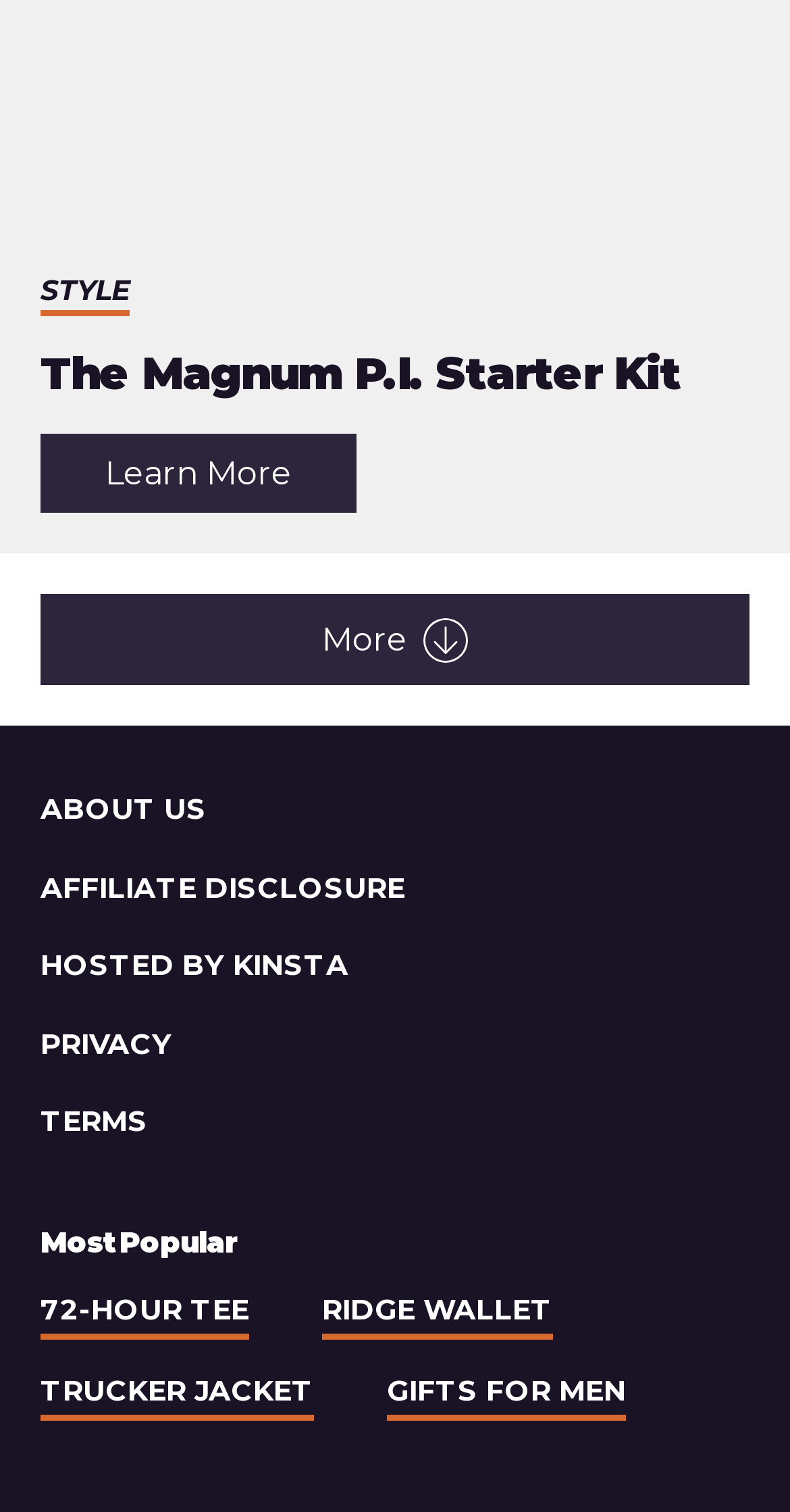Please provide a brief answer to the following inquiry using a single word or phrase:
What is the main topic of the webpage?

Magnum P.I.